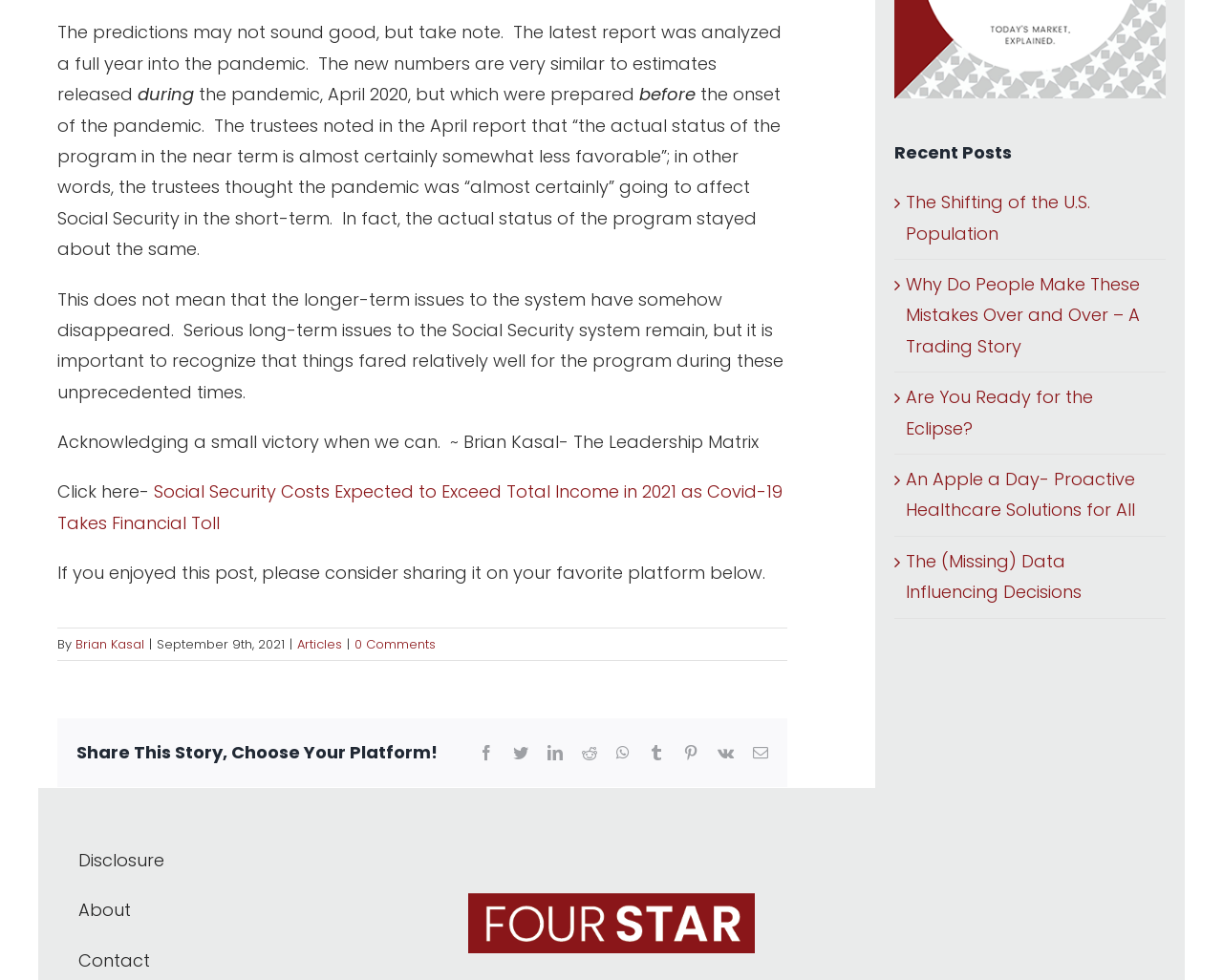Pinpoint the bounding box coordinates of the clickable area necessary to execute the following instruction: "Select your country code". The coordinates should be given as four float numbers between 0 and 1, namely [left, top, right, bottom].

None